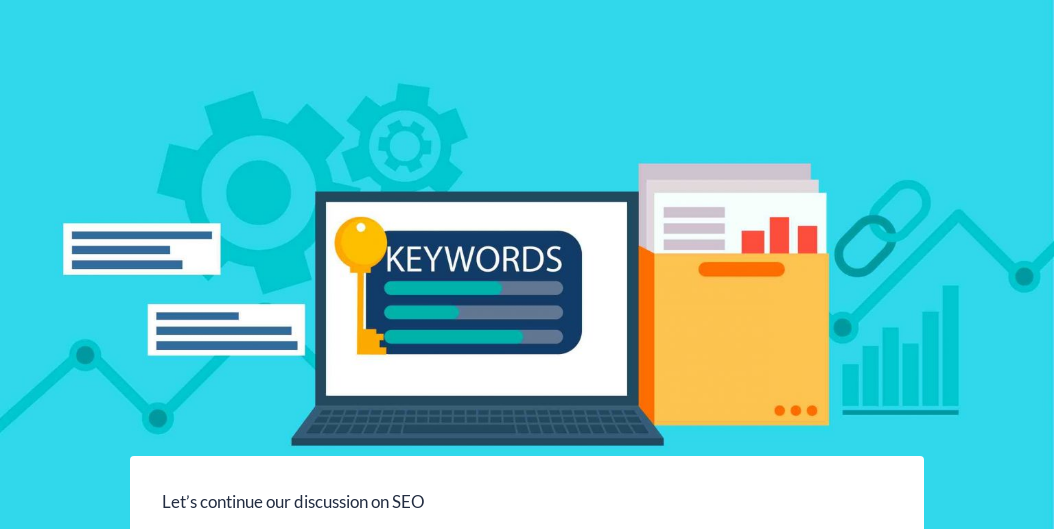Provide a single word or phrase to answer the given question: 
What is suggested by the charts and documents?

Analysis and organization